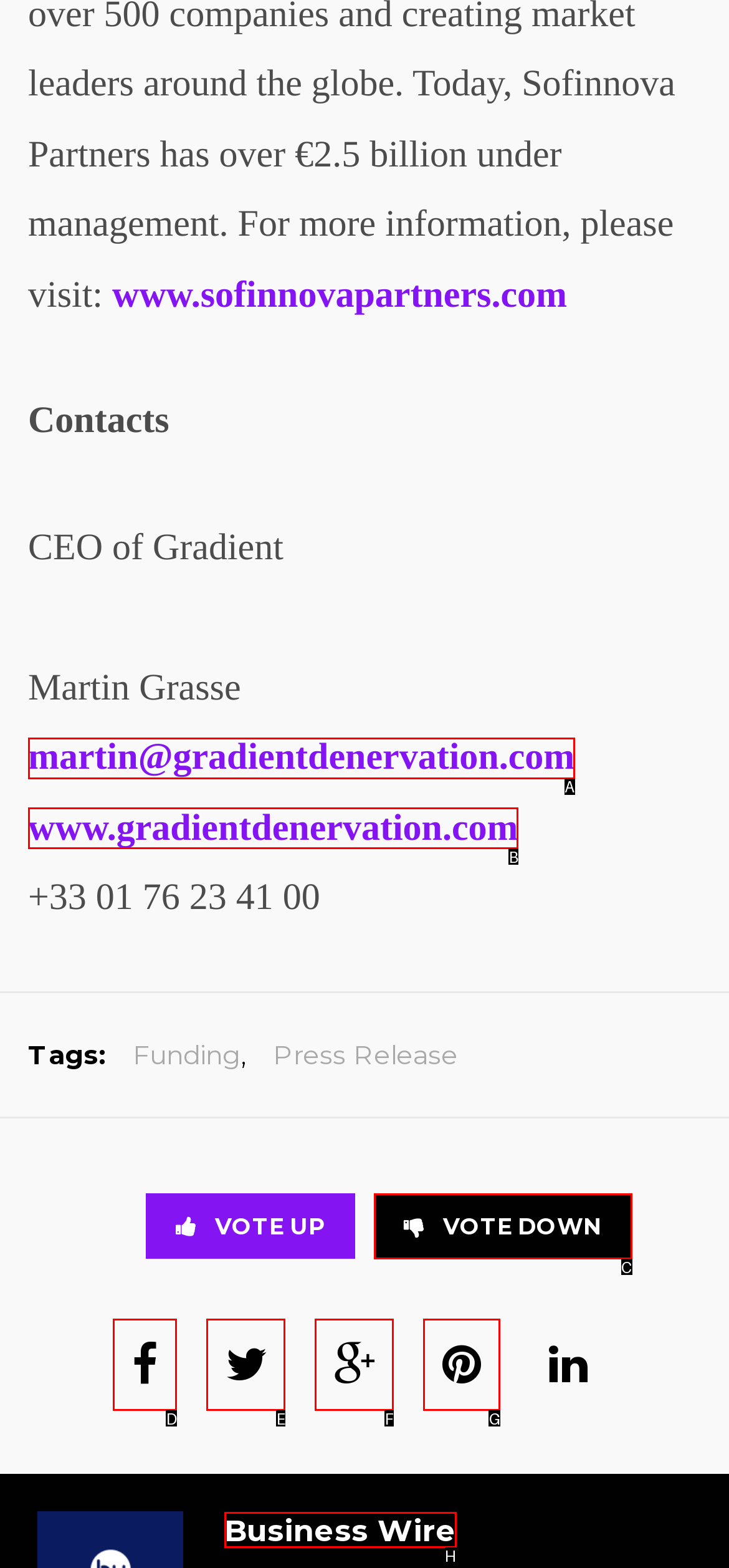Choose the option that best matches the element: martin@gradientdenervation.com
Respond with the letter of the correct option.

A